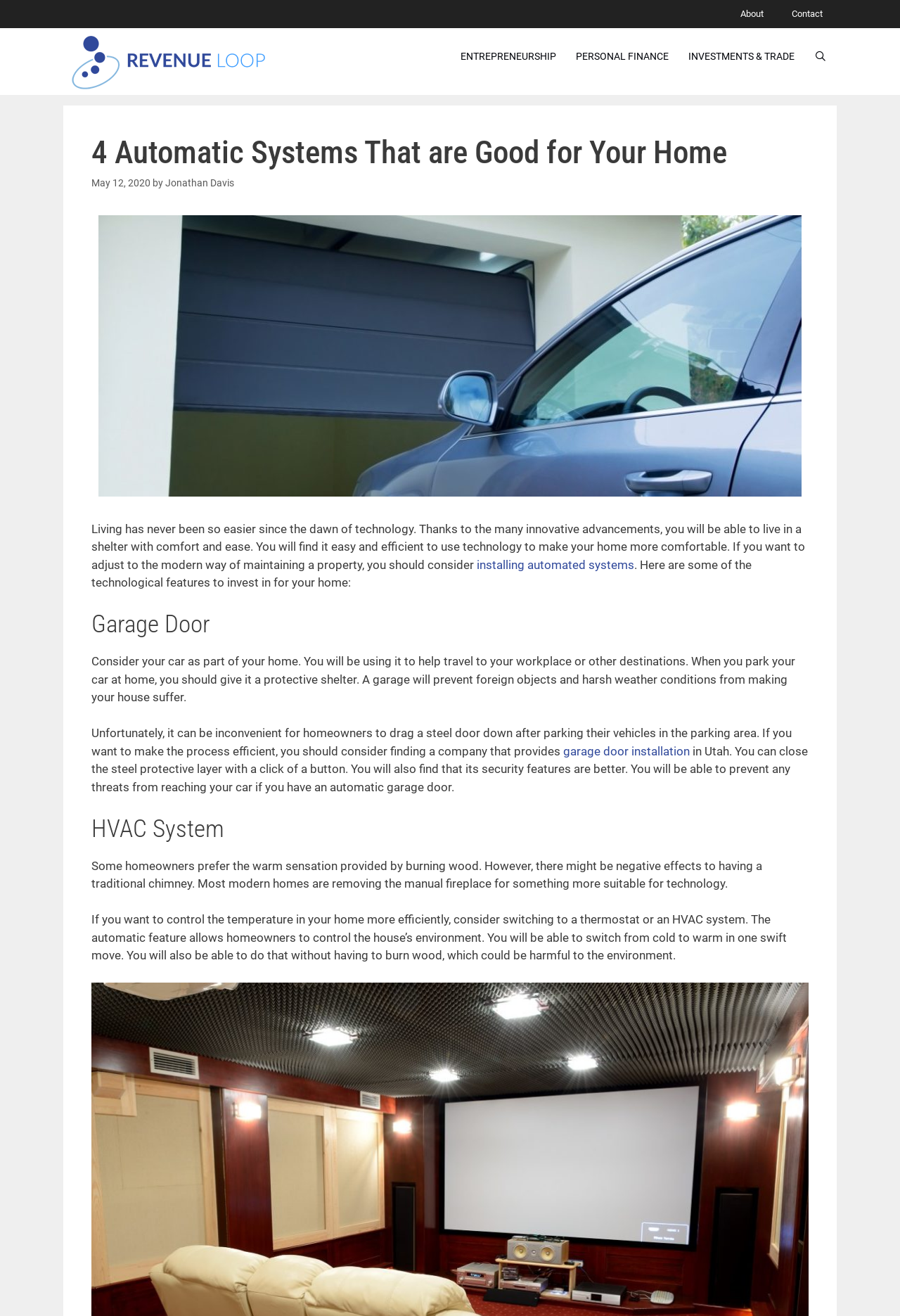Using the information shown in the image, answer the question with as much detail as possible: What is the first automatic system mentioned in the article?

The first automatic system mentioned in the article can be found by reading the content of the webpage, where it talks about different automatic systems that can be installed in a home, and the first one mentioned is the garage door.